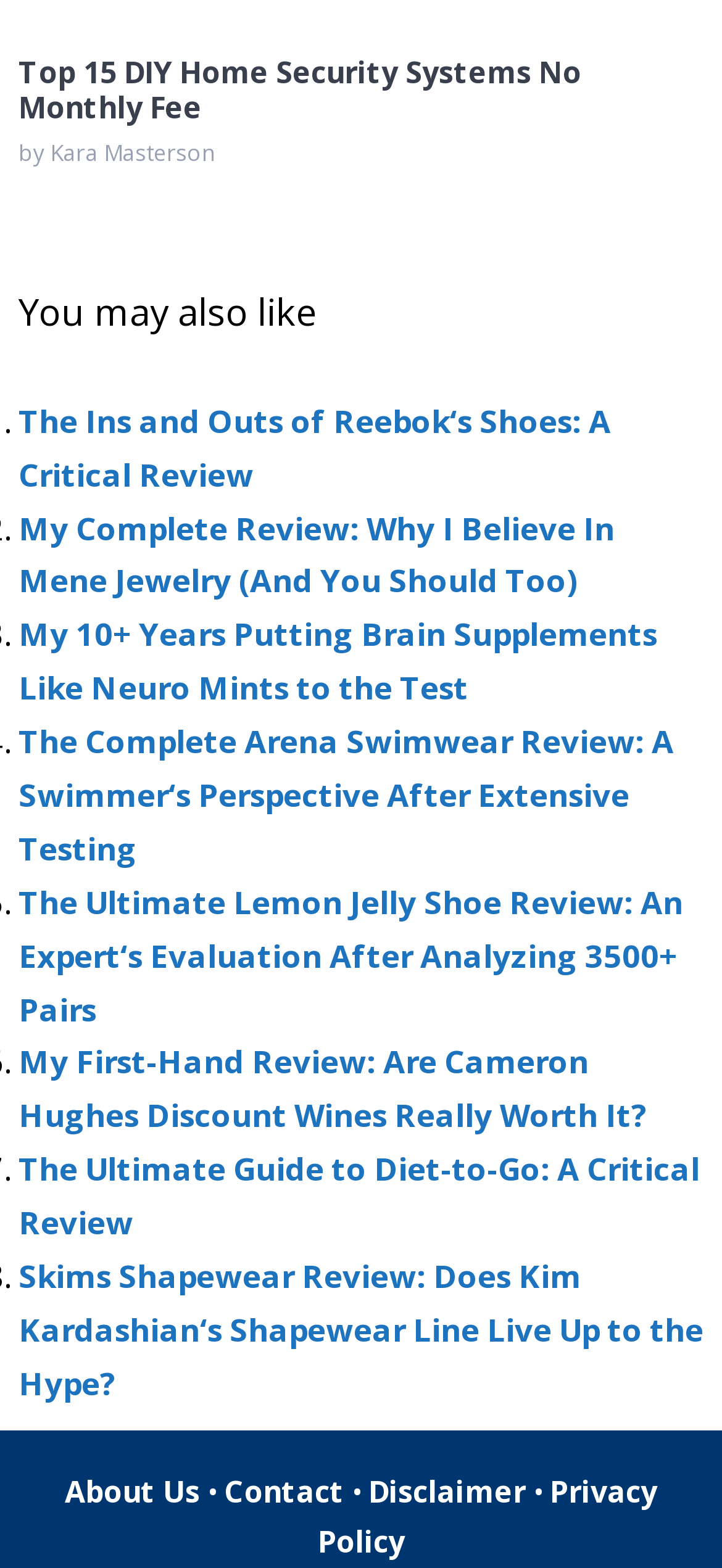Pinpoint the bounding box coordinates for the area that should be clicked to perform the following instruction: "check the disclaimer".

[0.51, 0.938, 0.728, 0.964]